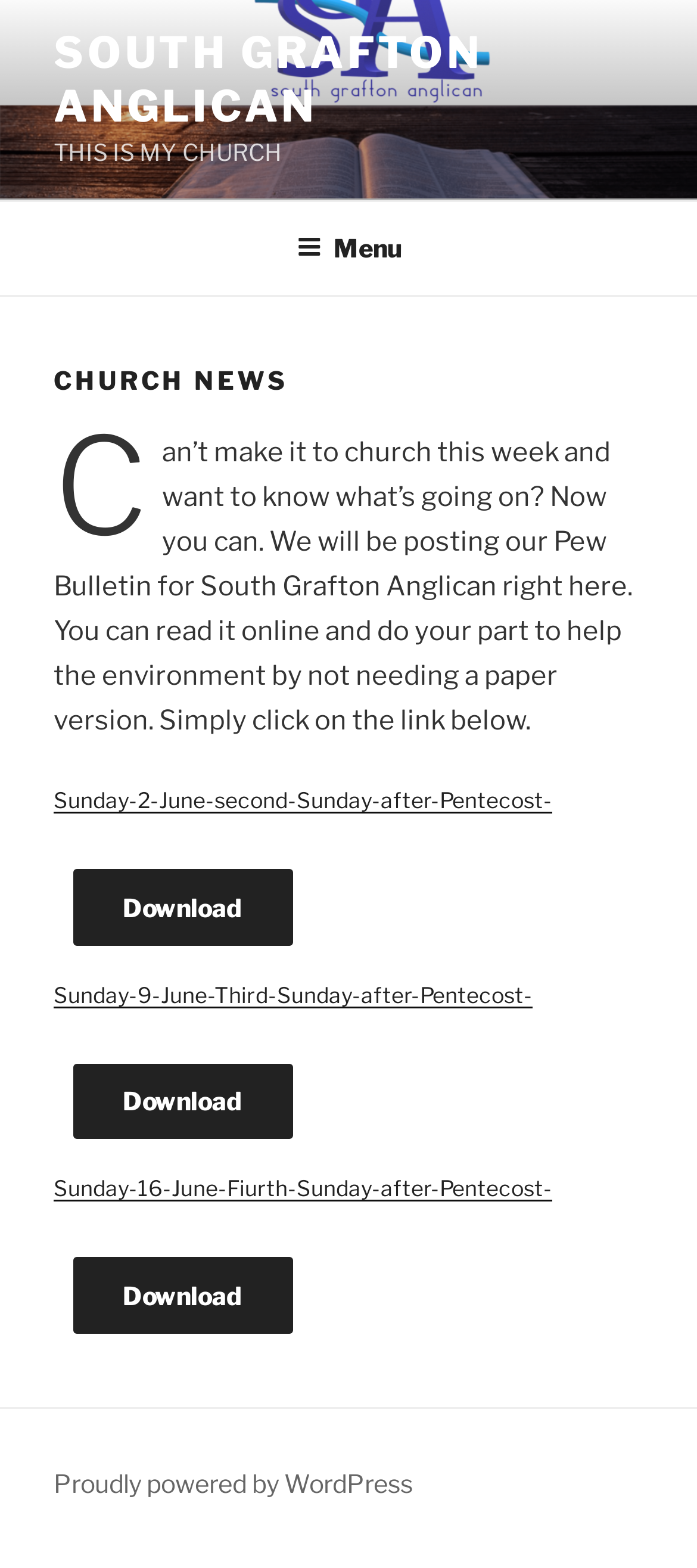Using the description "Home", predict the bounding box of the relevant HTML element.

None